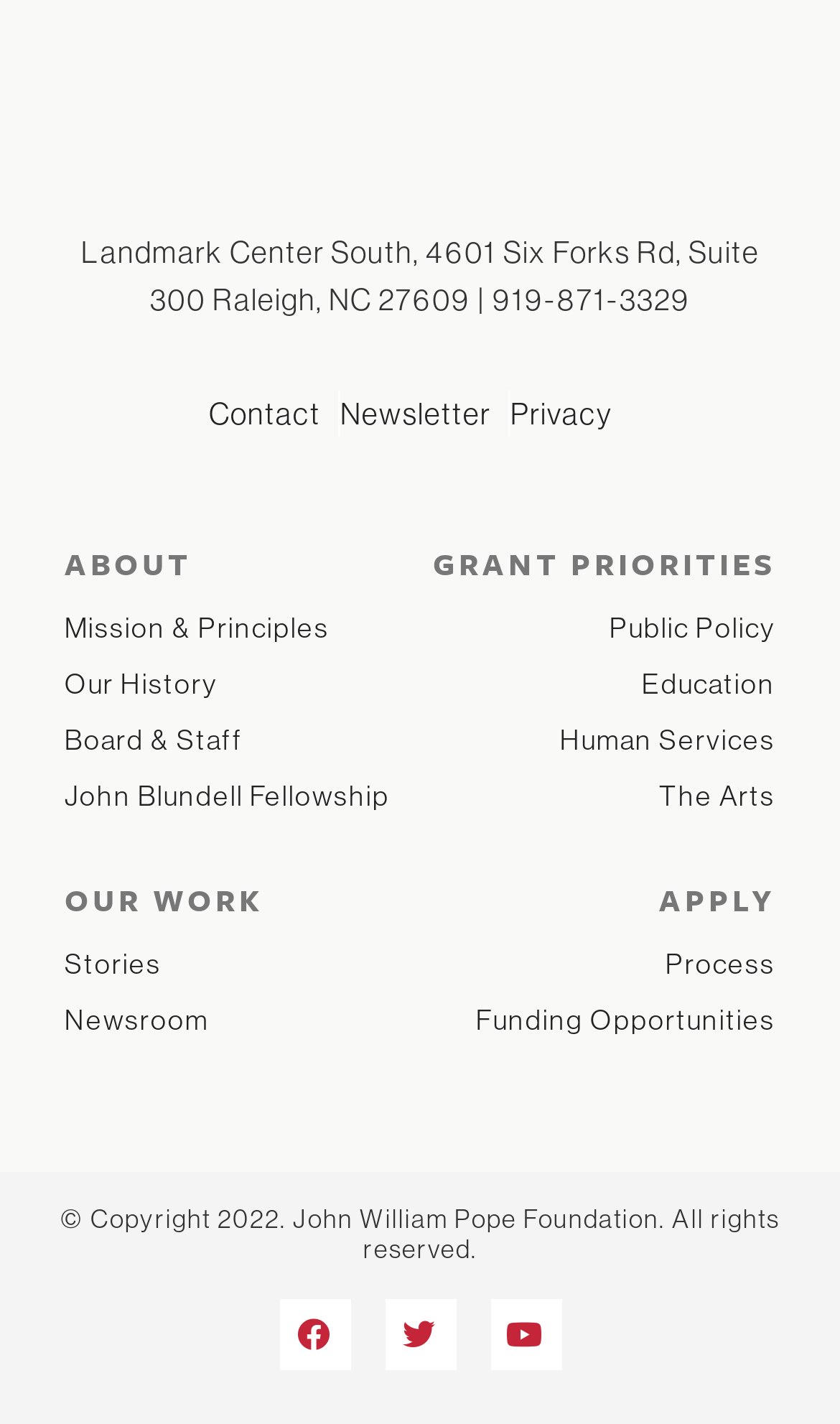How many links are under the 'ABOUT' heading?
Based on the image, answer the question with as much detail as possible.

I counted the number of link elements under the 'ABOUT' heading, which are 'Mission & Principles', 'Our History', 'Board & Staff', 'John Blundell Fellowship', and found that there are 5 links.